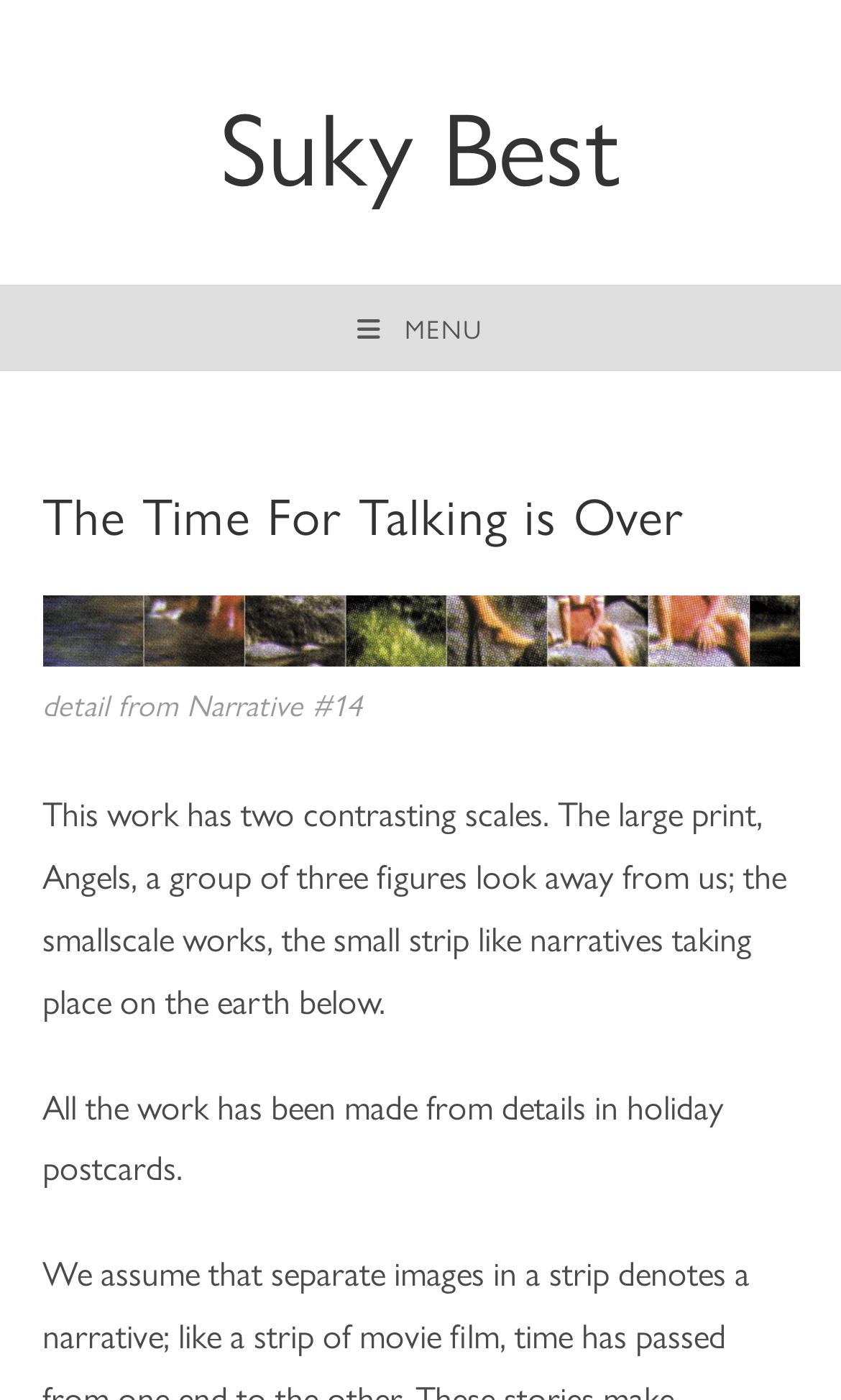Please reply to the following question with a single word or a short phrase:
How many figures are in the large print 'Angels'?

three